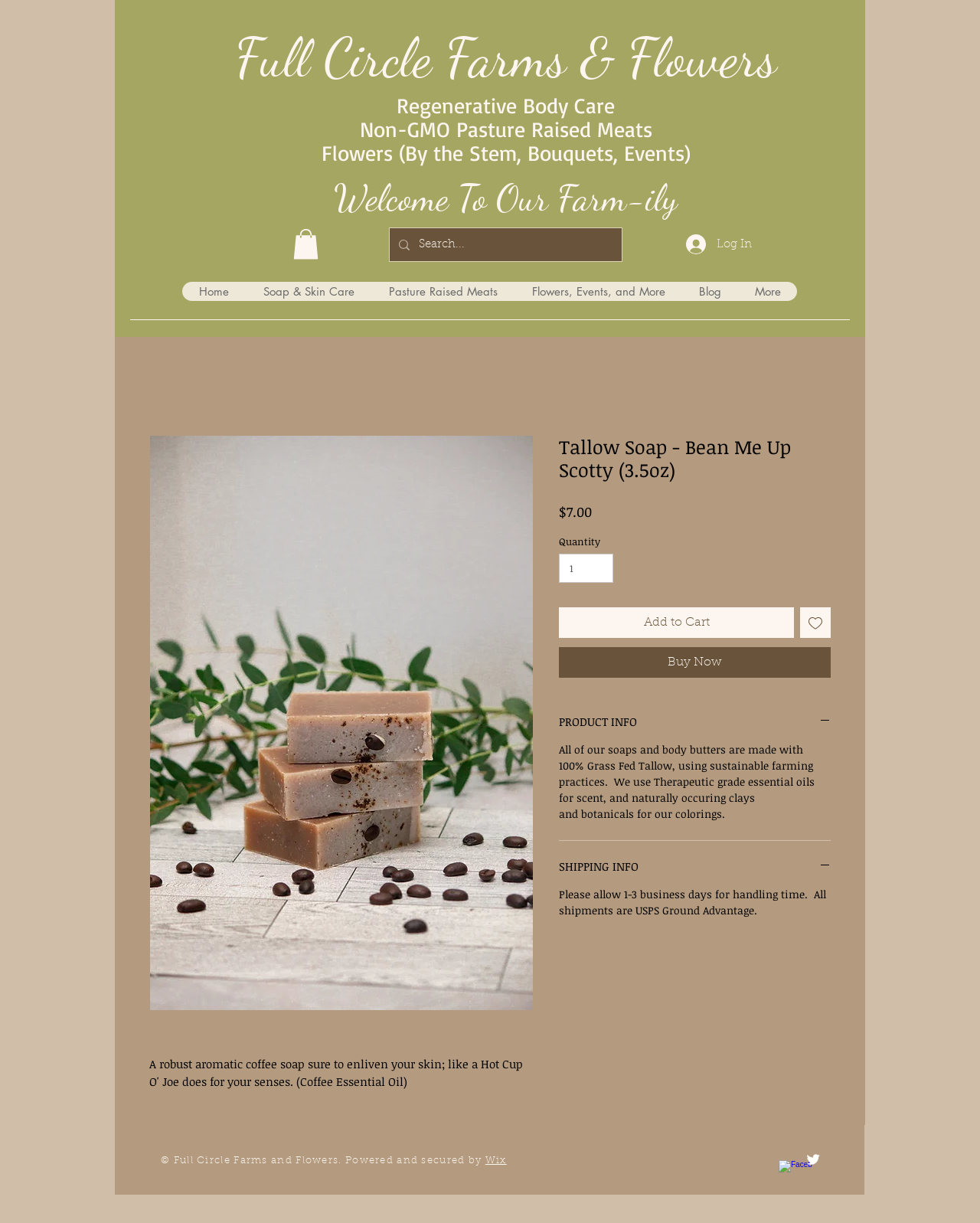Indicate the bounding box coordinates of the clickable region to achieve the following instruction: "View product information."

[0.57, 0.584, 0.848, 0.595]